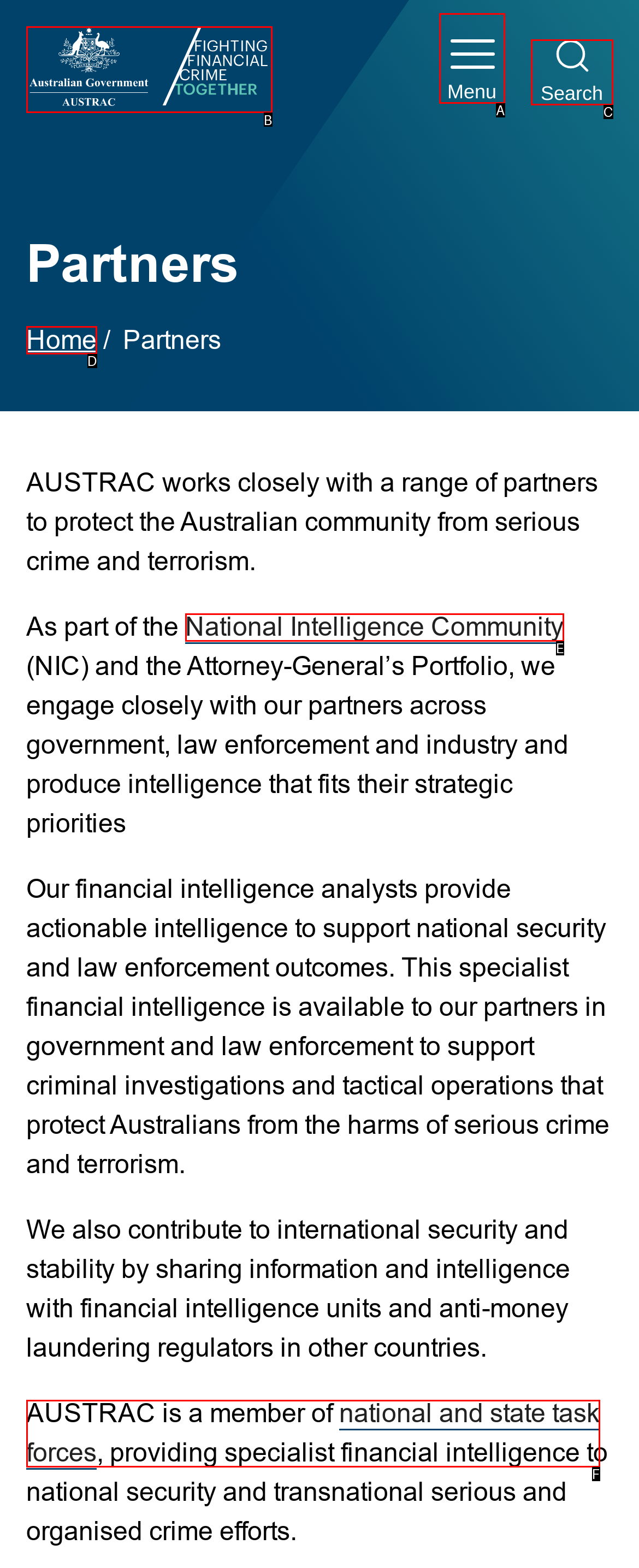Identify the HTML element that best fits the description: title="Home". Respond with the letter of the corresponding element.

B